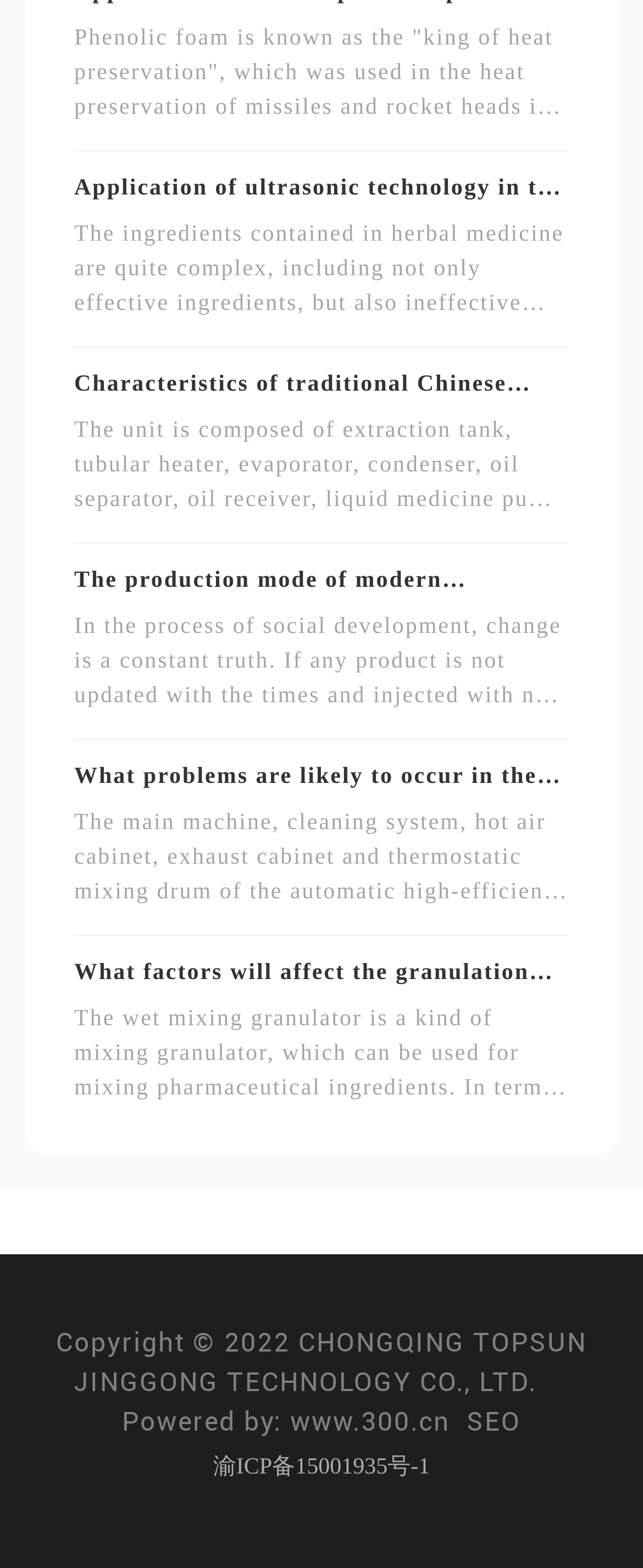Show the bounding box coordinates for the element that needs to be clicked to execute the following instruction: "Click the link about application of ultrasonic technology in the extraction of chinese herbal medicine components". Provide the coordinates in the form of four float numbers between 0 and 1, i.e., [left, top, right, bottom].

[0.115, 0.113, 0.877, 0.158]